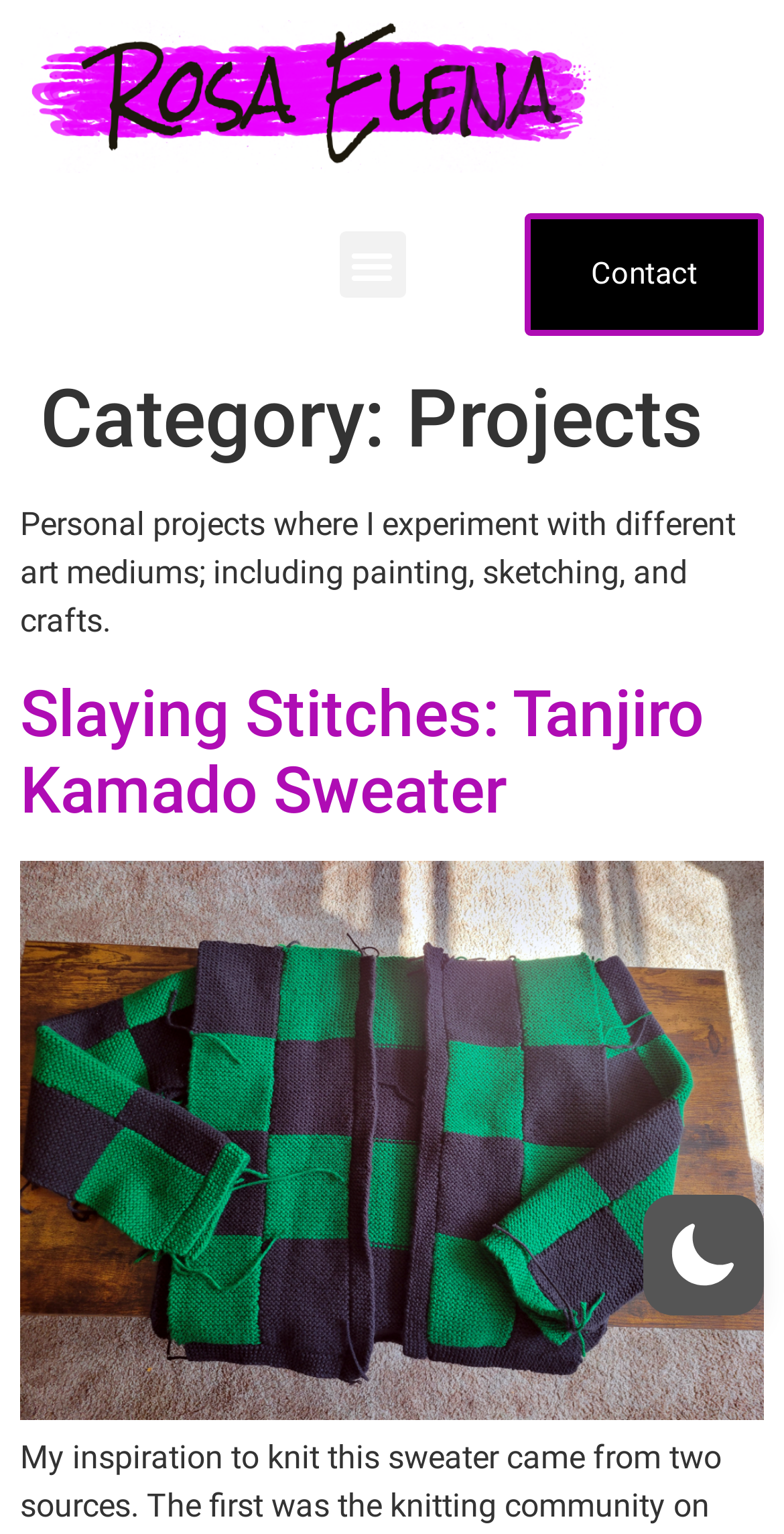Using the element description provided, determine the bounding box coordinates in the format (top-left x, top-left y, bottom-right x, bottom-right y). Ensure that all values are floating point numbers between 0 and 1. Element description: Slaying Stitches: Tanjiro Kamado Sweater

[0.026, 0.44, 0.897, 0.54]